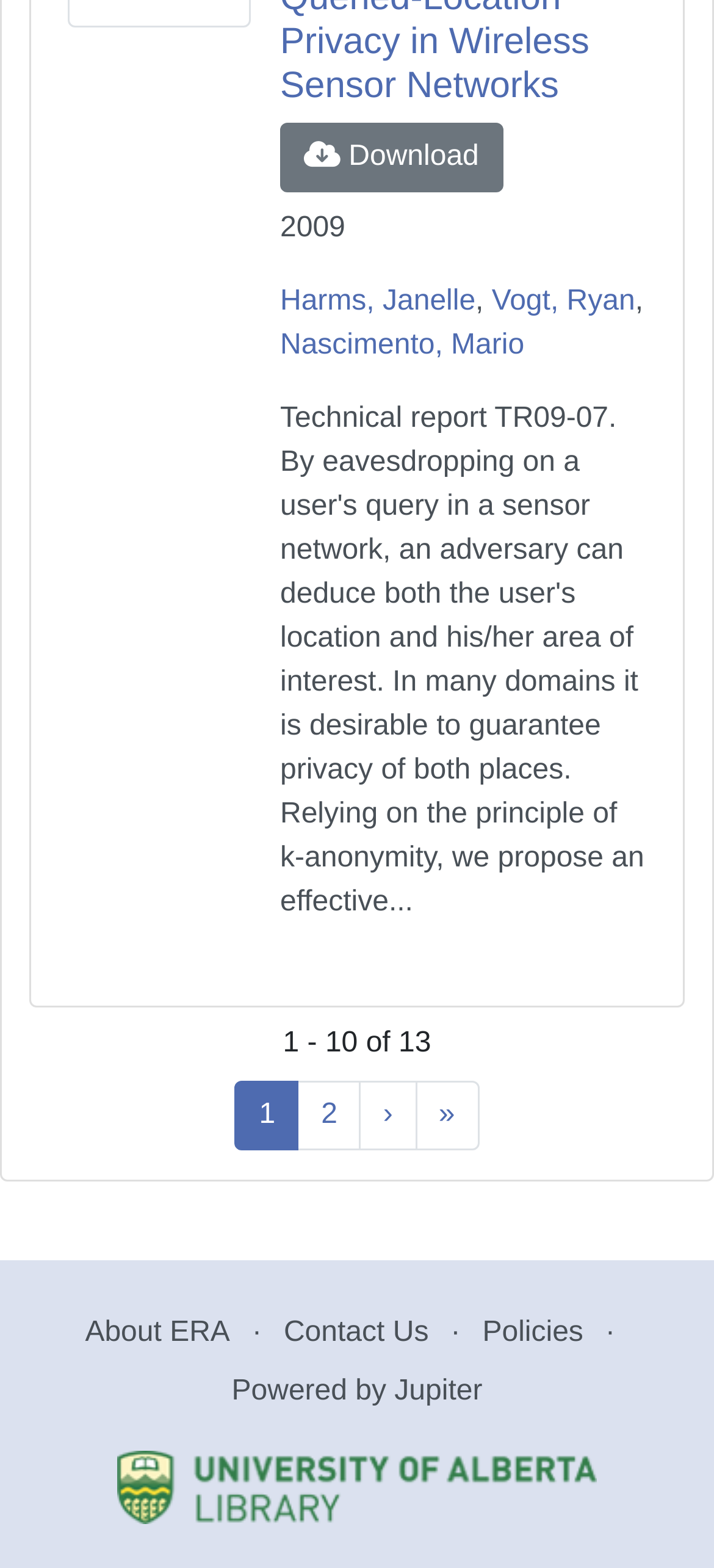Please indicate the bounding box coordinates for the clickable area to complete the following task: "Visit the University of Alberta Library website". The coordinates should be specified as four float numbers between 0 and 1, i.e., [left, top, right, bottom].

[0.164, 0.925, 0.836, 0.972]